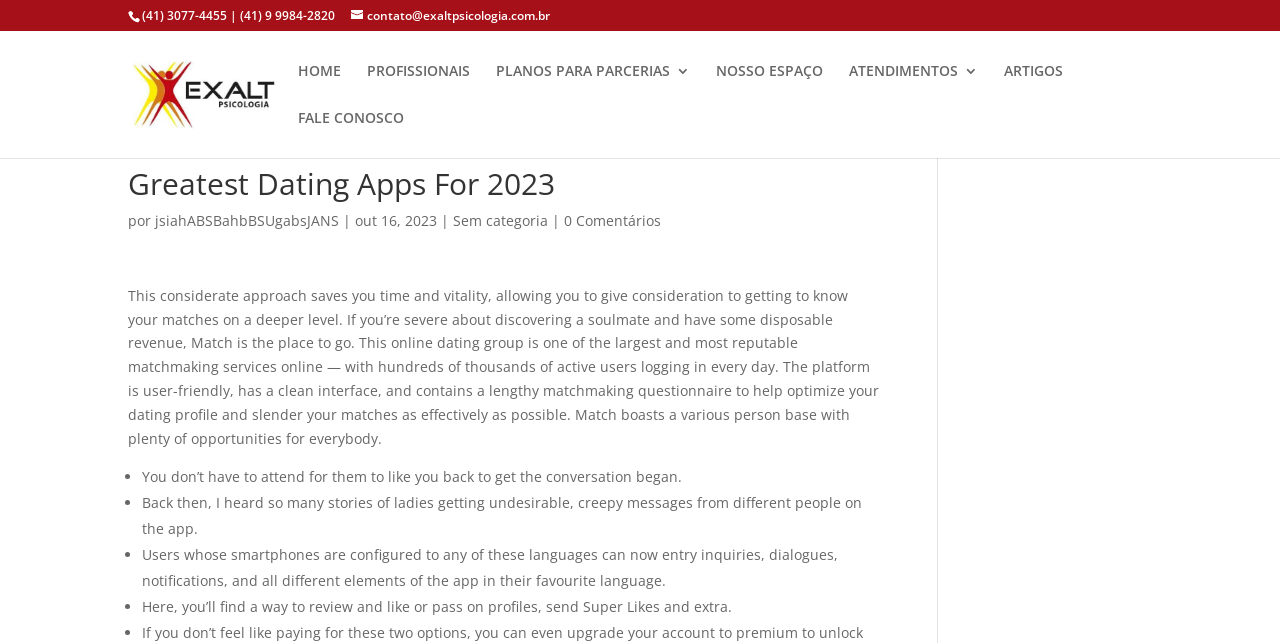Based on the element description "Sem categoria", predict the bounding box coordinates of the UI element.

[0.354, 0.328, 0.428, 0.358]